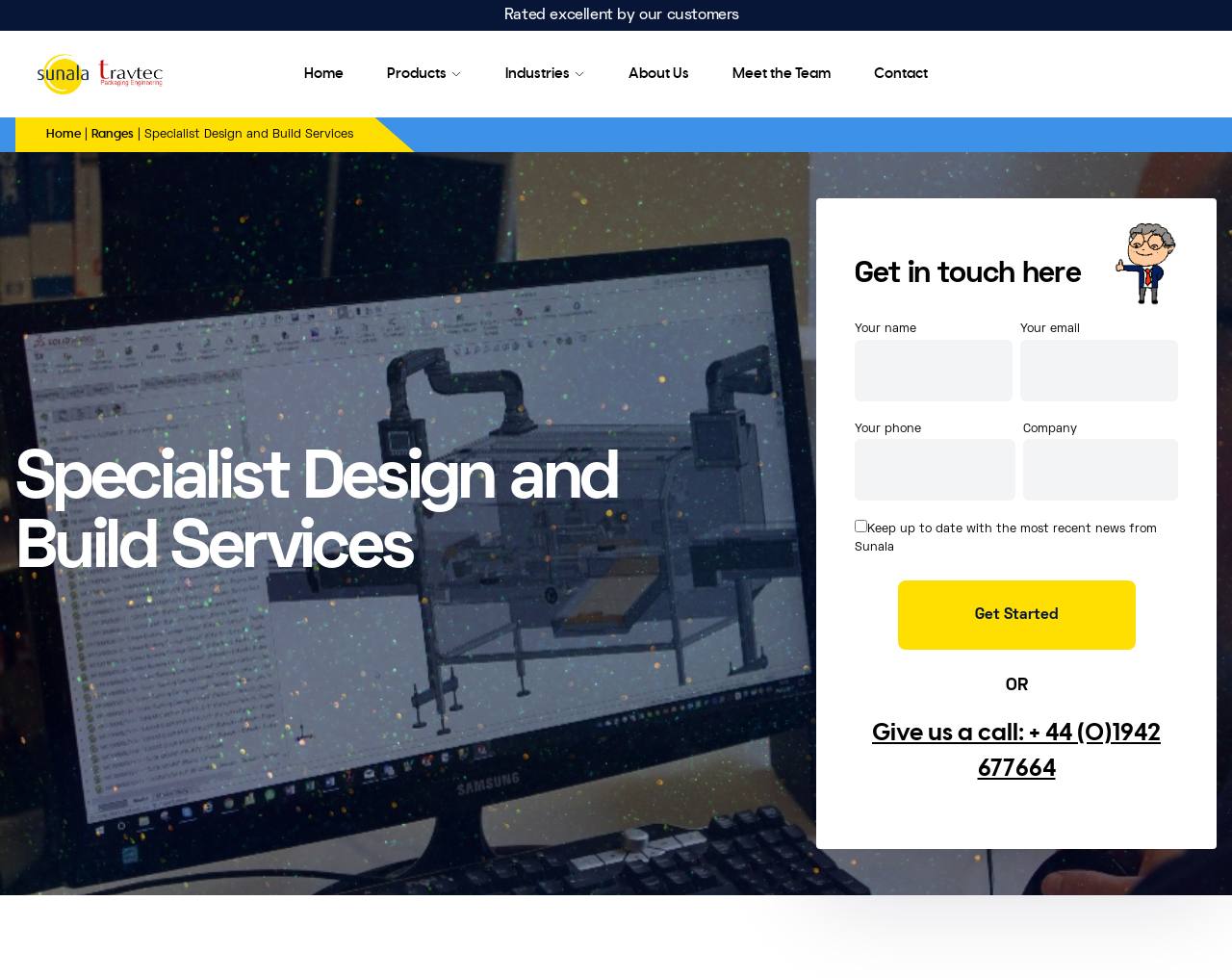Identify and provide the main heading of the webpage.

Specialist Design and Build Services